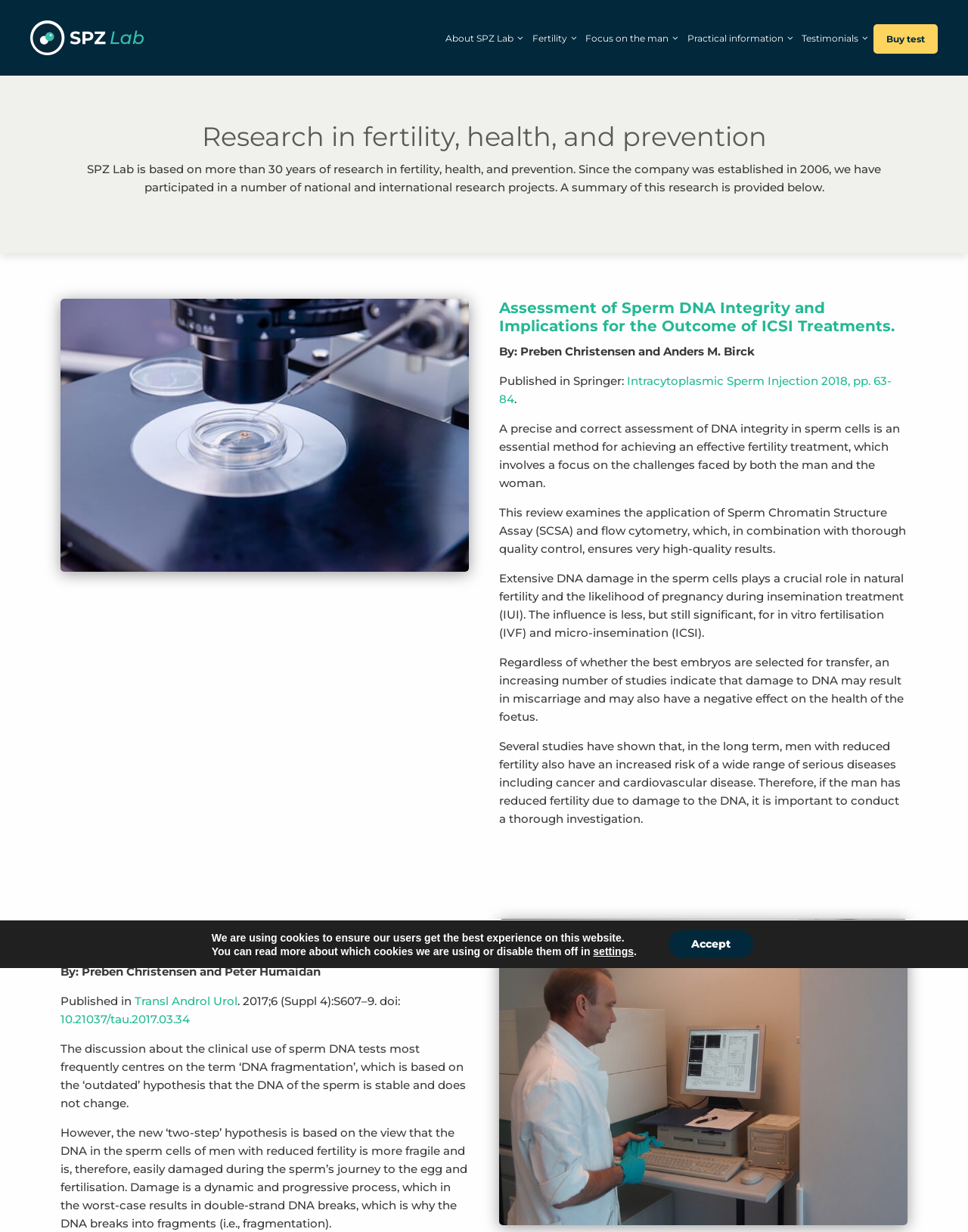What is the name of the journal where the second research project was published?
Provide a detailed and well-explained answer to the question.

The name of the journal where the second research project was published can be found in the text below the heading 'Sperm DNA damage and clinical recommendations.' It says 'Published in Transl Androl Urol'.